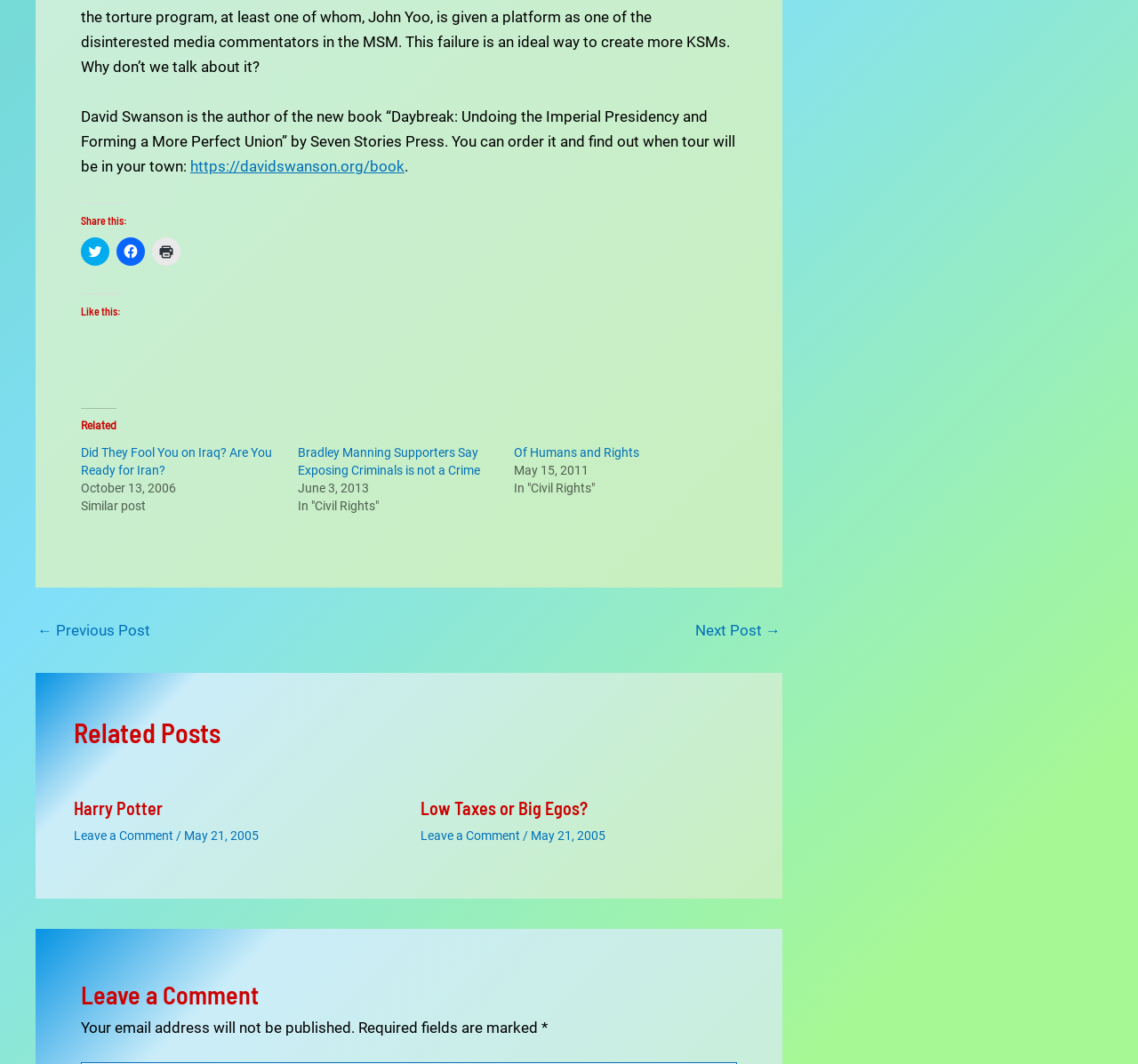Please reply to the following question with a single word or a short phrase:
What is the title of the book?

Daybreak